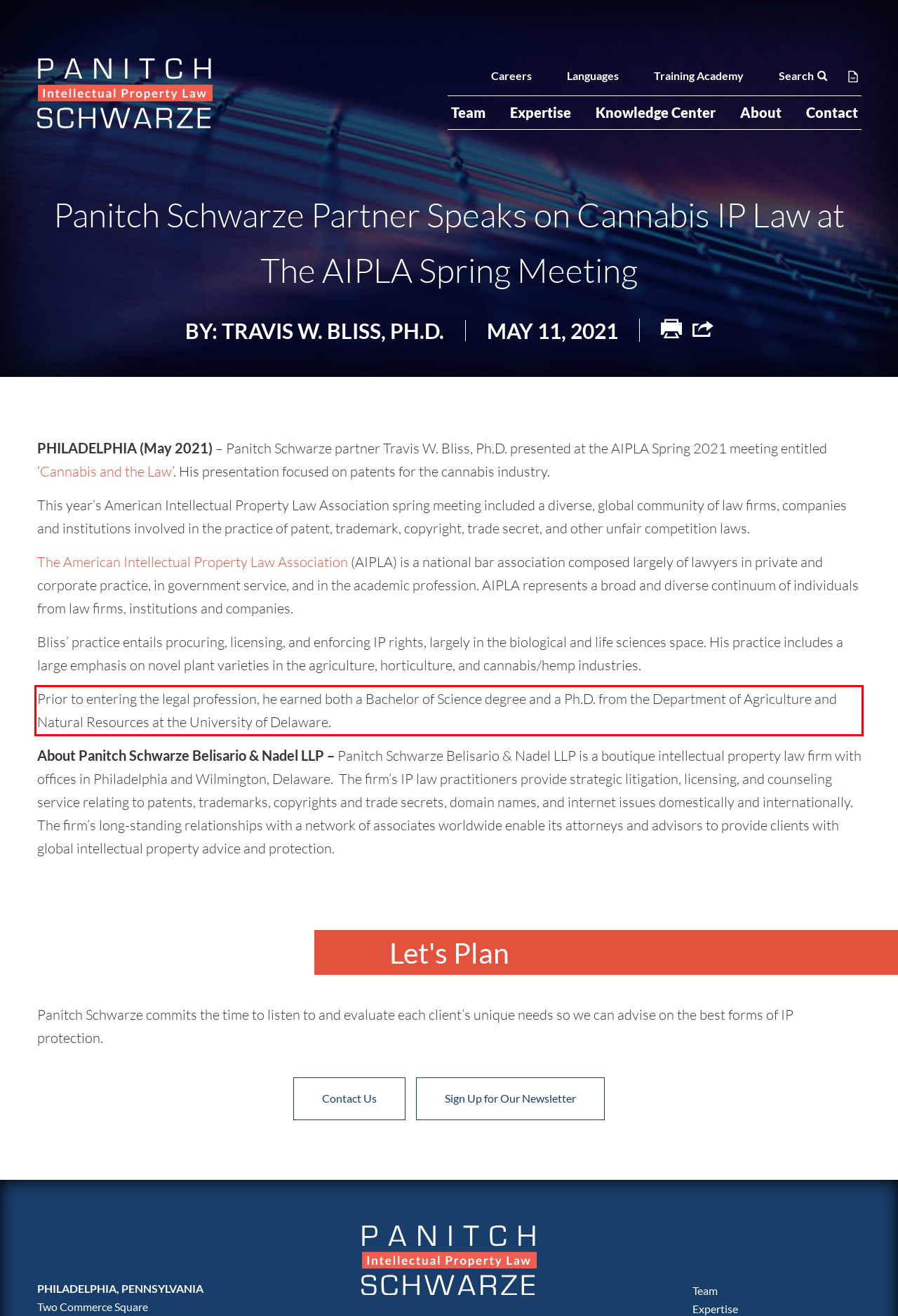Using the provided webpage screenshot, identify and read the text within the red rectangle bounding box.

Prior to entering the legal profession, he earned both a Bachelor of Science degree and a Ph.D. from the Department of Agriculture and Natural Resources at the University of Delaware.